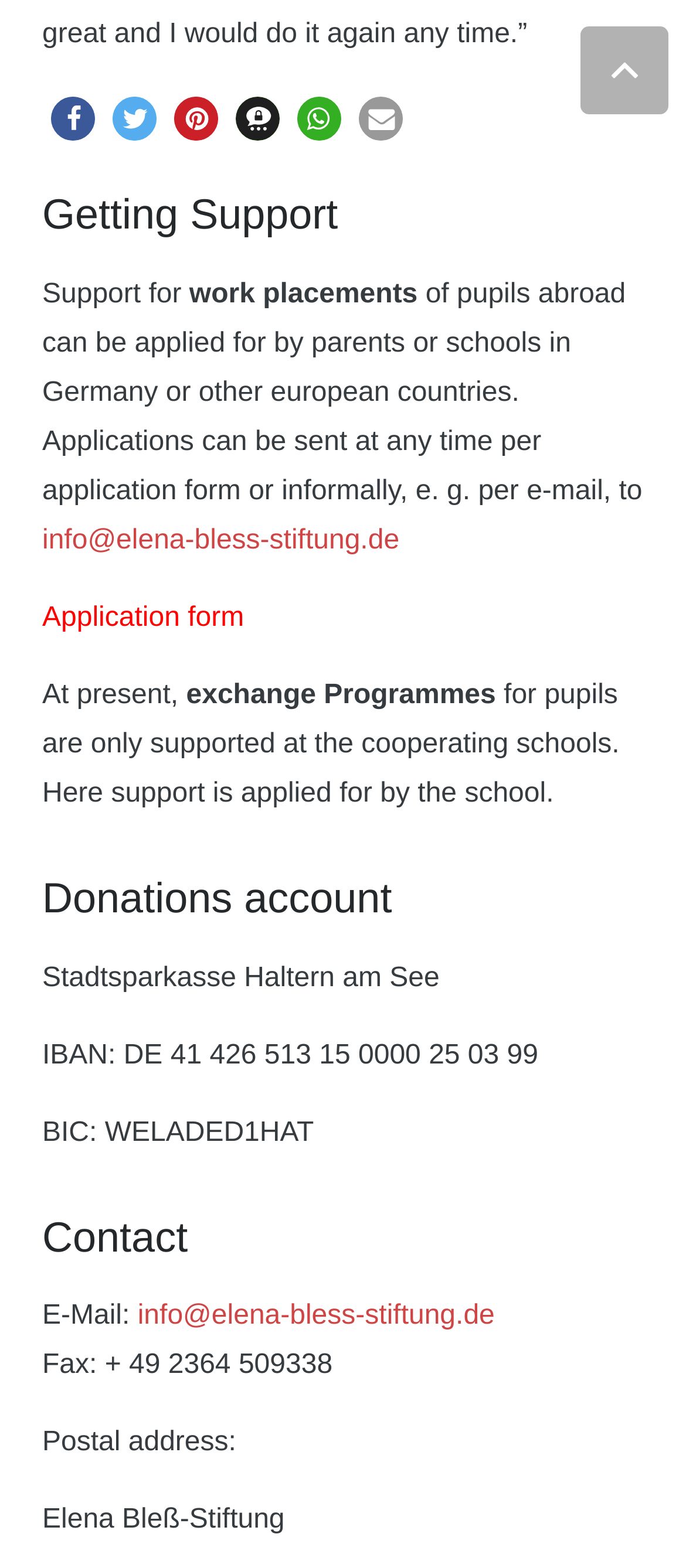Could you indicate the bounding box coordinates of the region to click in order to complete this instruction: "Send email to info@elena-bless-stiftung.de".

[0.062, 0.335, 0.582, 0.354]